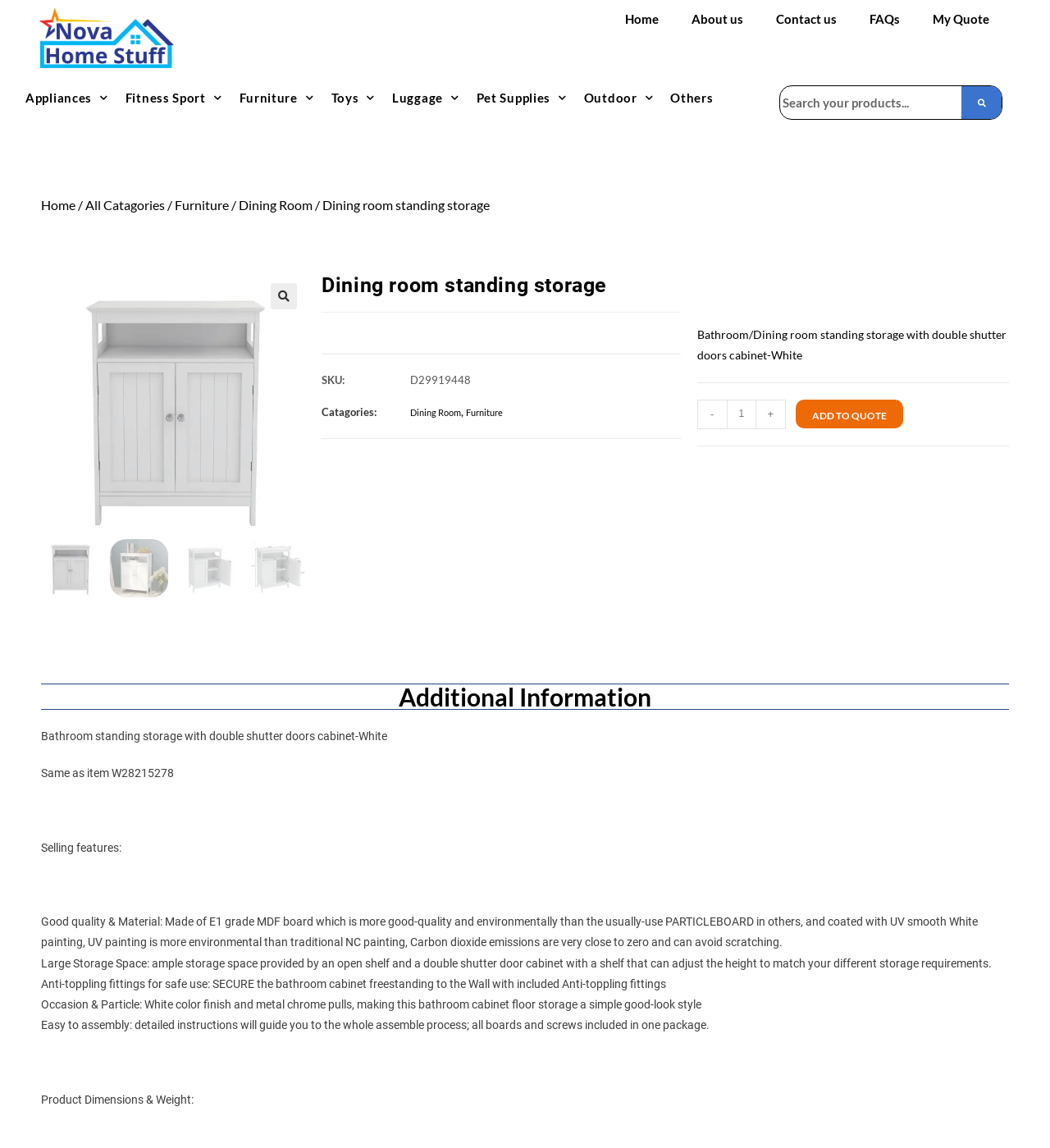Locate the bounding box coordinates of the region to be clicked to comply with the following instruction: "Search for products". The coordinates must be four float numbers between 0 and 1, in the form [left, top, right, bottom].

[0.742, 0.075, 0.954, 0.105]